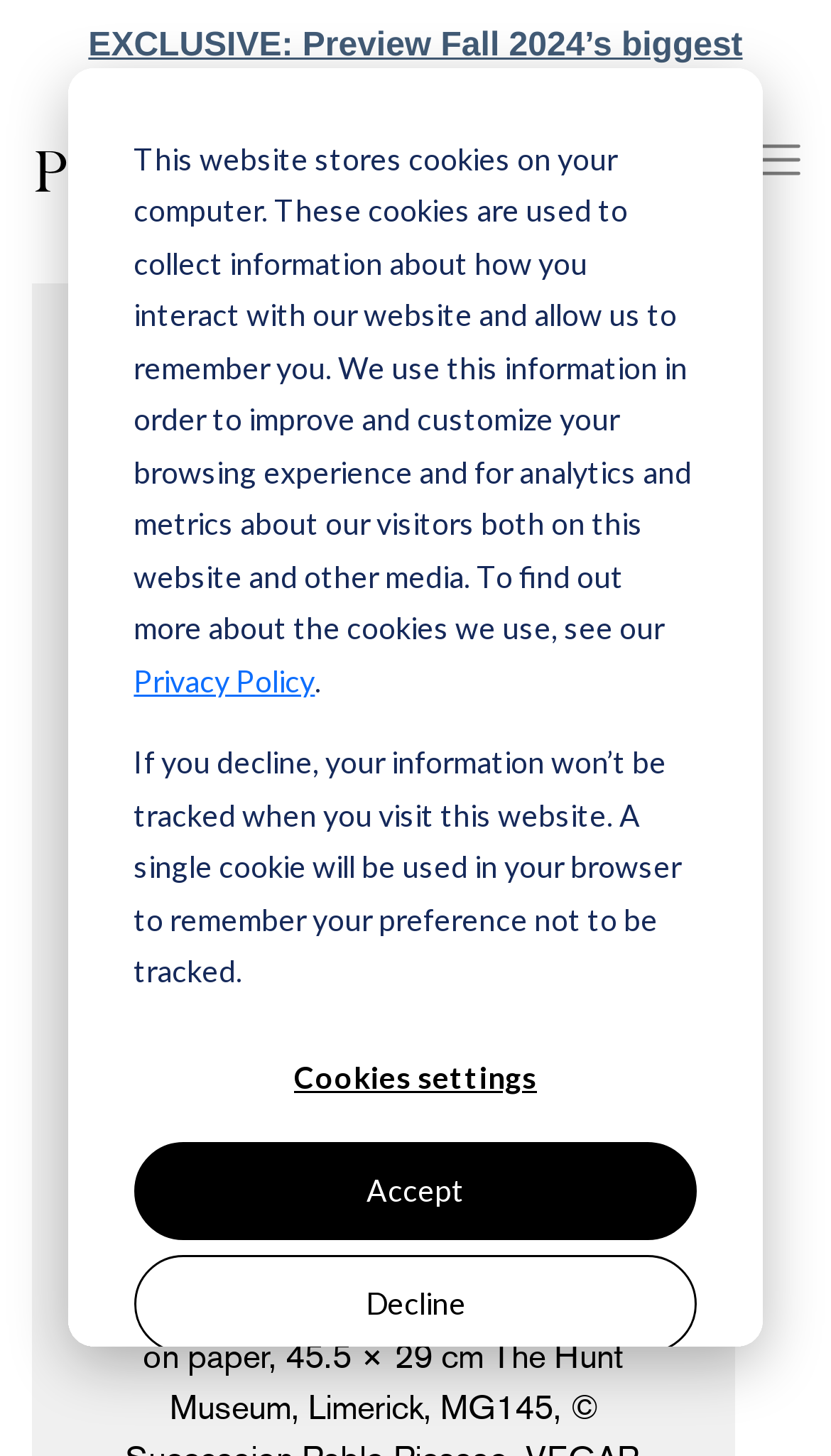Determine the bounding box coordinates for the UI element matching this description: "Cookies settings".

[0.161, 0.707, 0.839, 0.774]